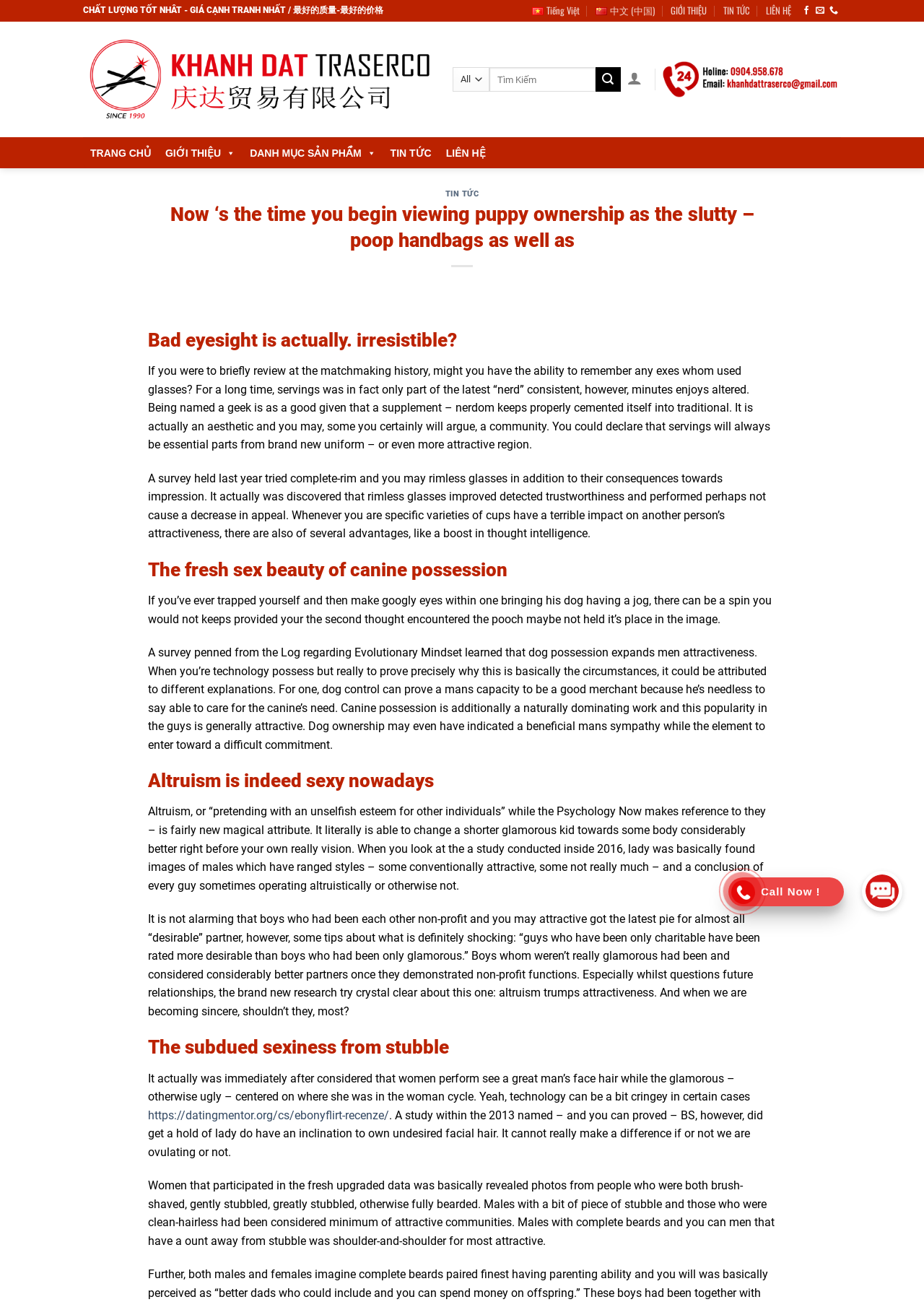What is the topic of the article?
Please respond to the question with a detailed and well-explained answer.

After analyzing the content of the webpage, I can see that the article is discussing topics related to attraction and relationships, such as the attractiveness of men with glasses, dog ownership, and altruism.